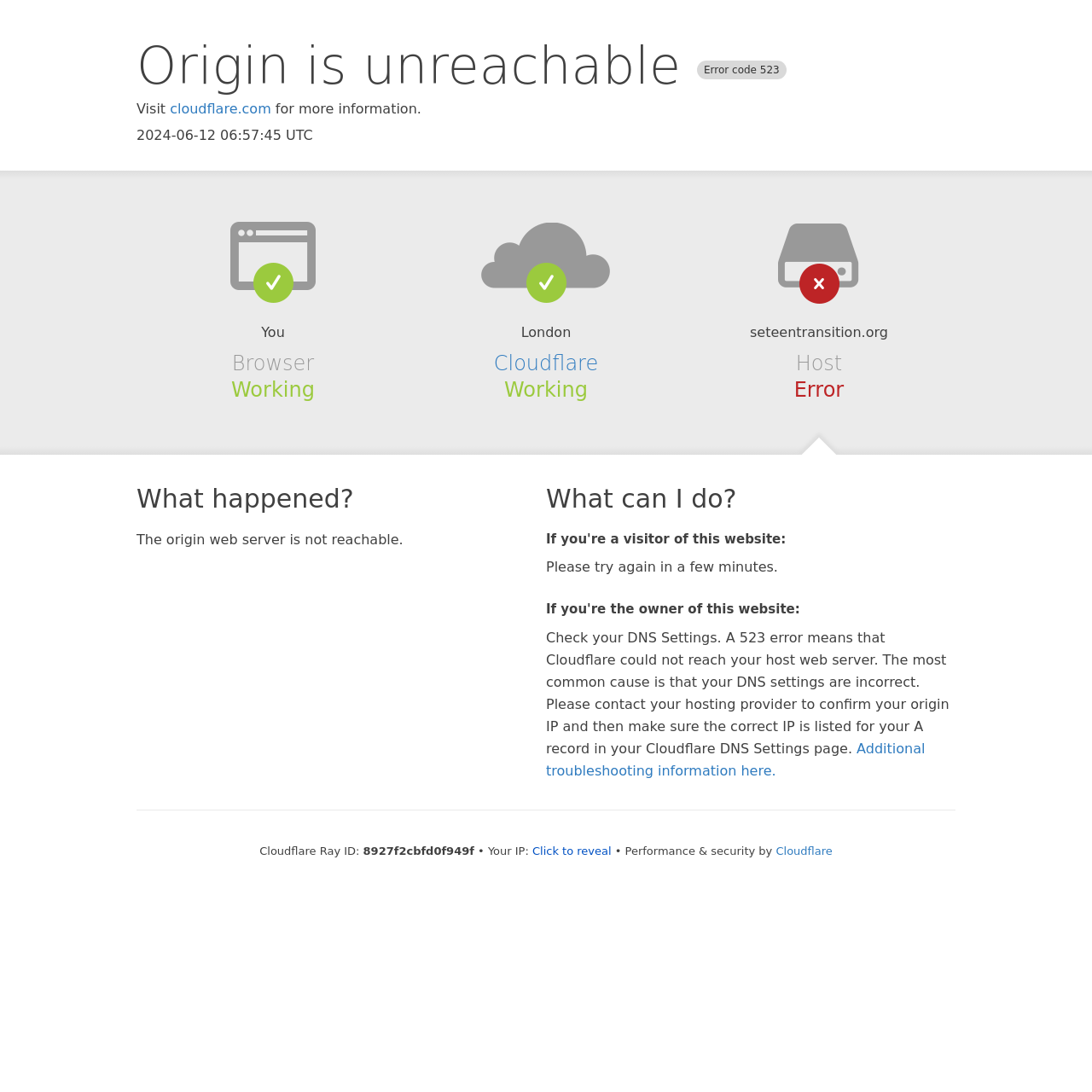What is the error code?
Respond to the question with a single word or phrase according to the image.

523